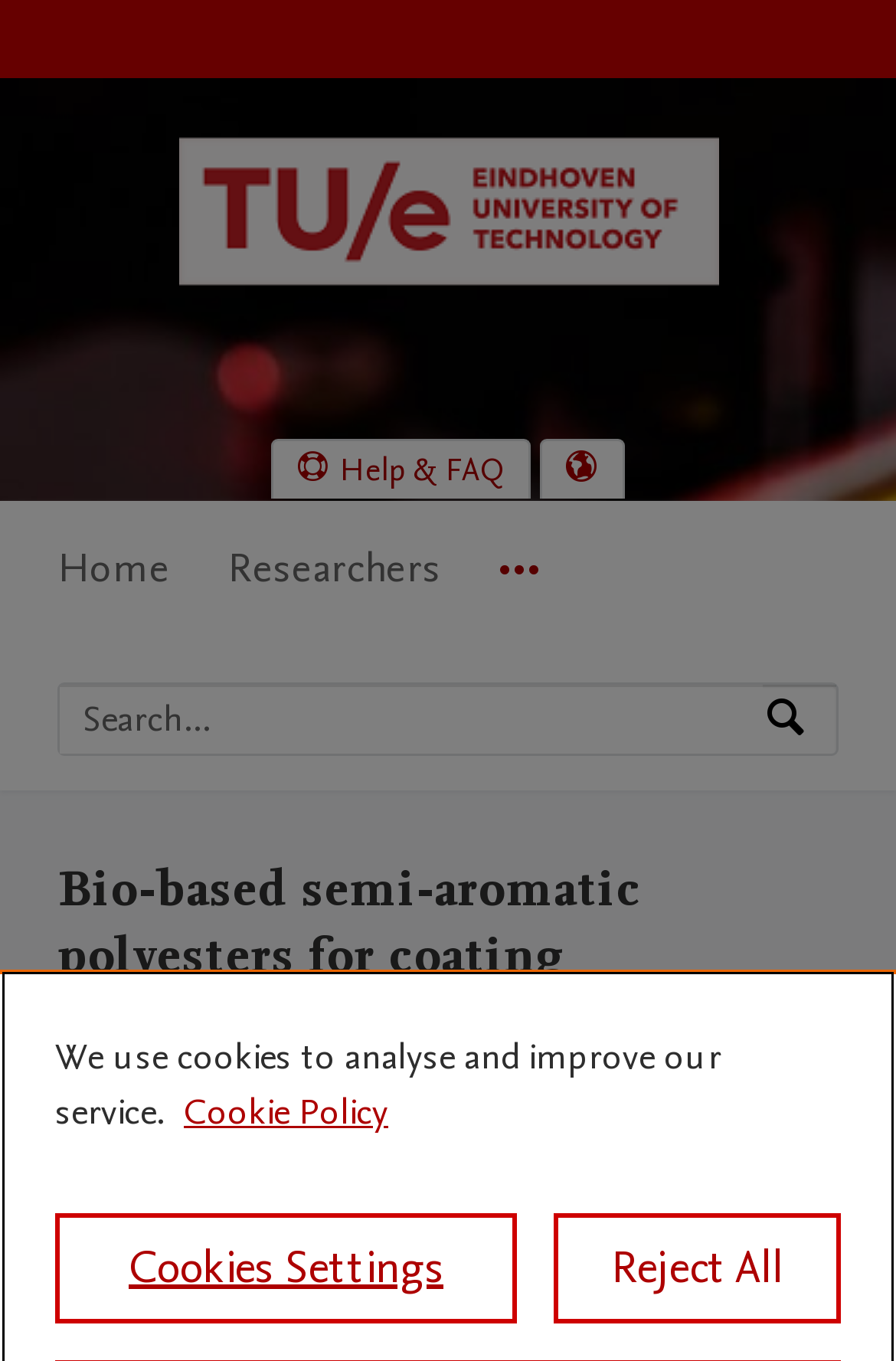What is the name of the research portal?
Could you give a comprehensive explanation in response to this question?

I found the answer by looking at the logo link at the top of the page, which says 'Eindhoven University of Technology research portal Home Eindhoven University of Technology research portal Logo'.